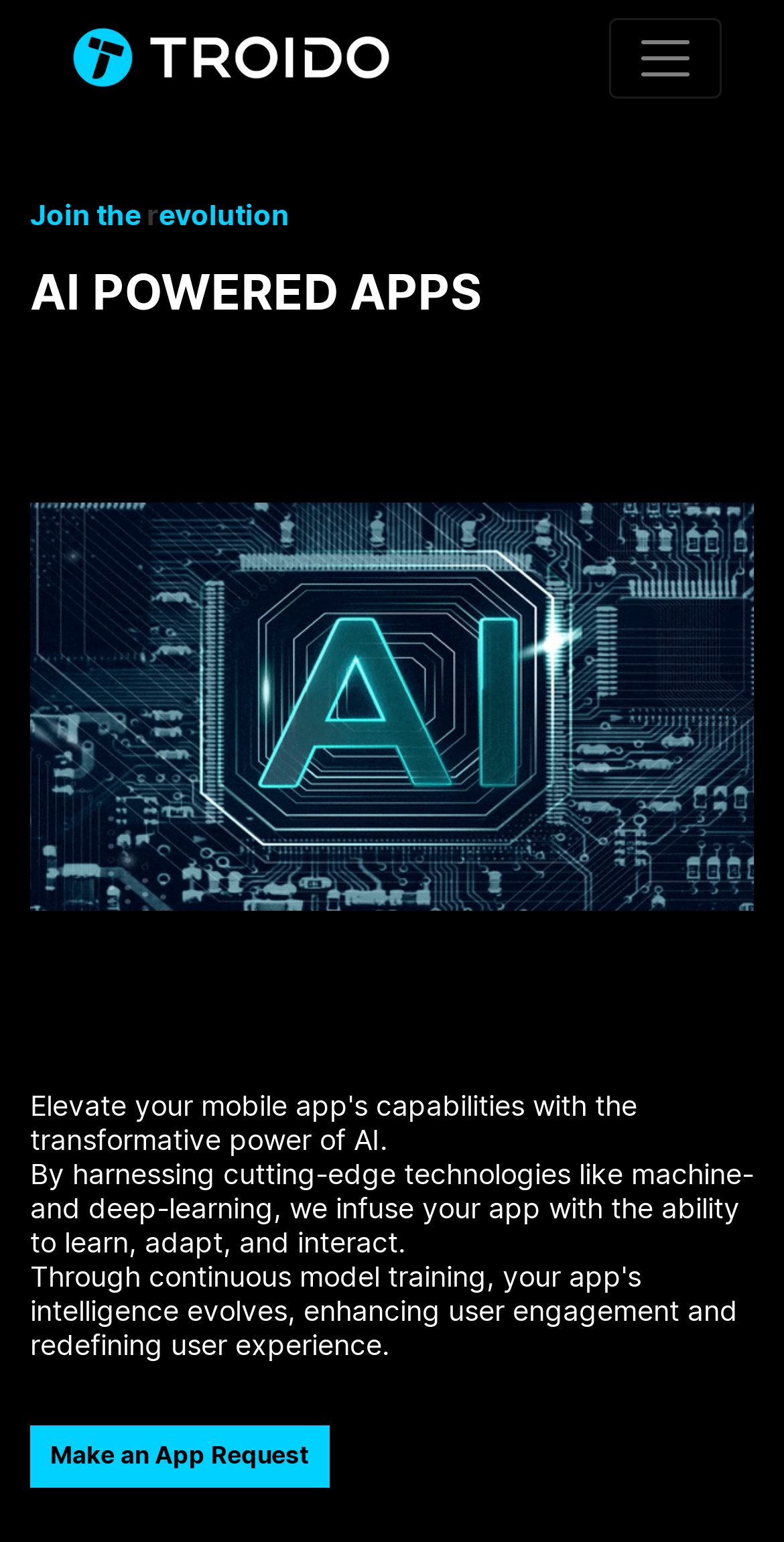What is the logo of the website?
From the image, respond with a single word or phrase.

TROIDO LOGO